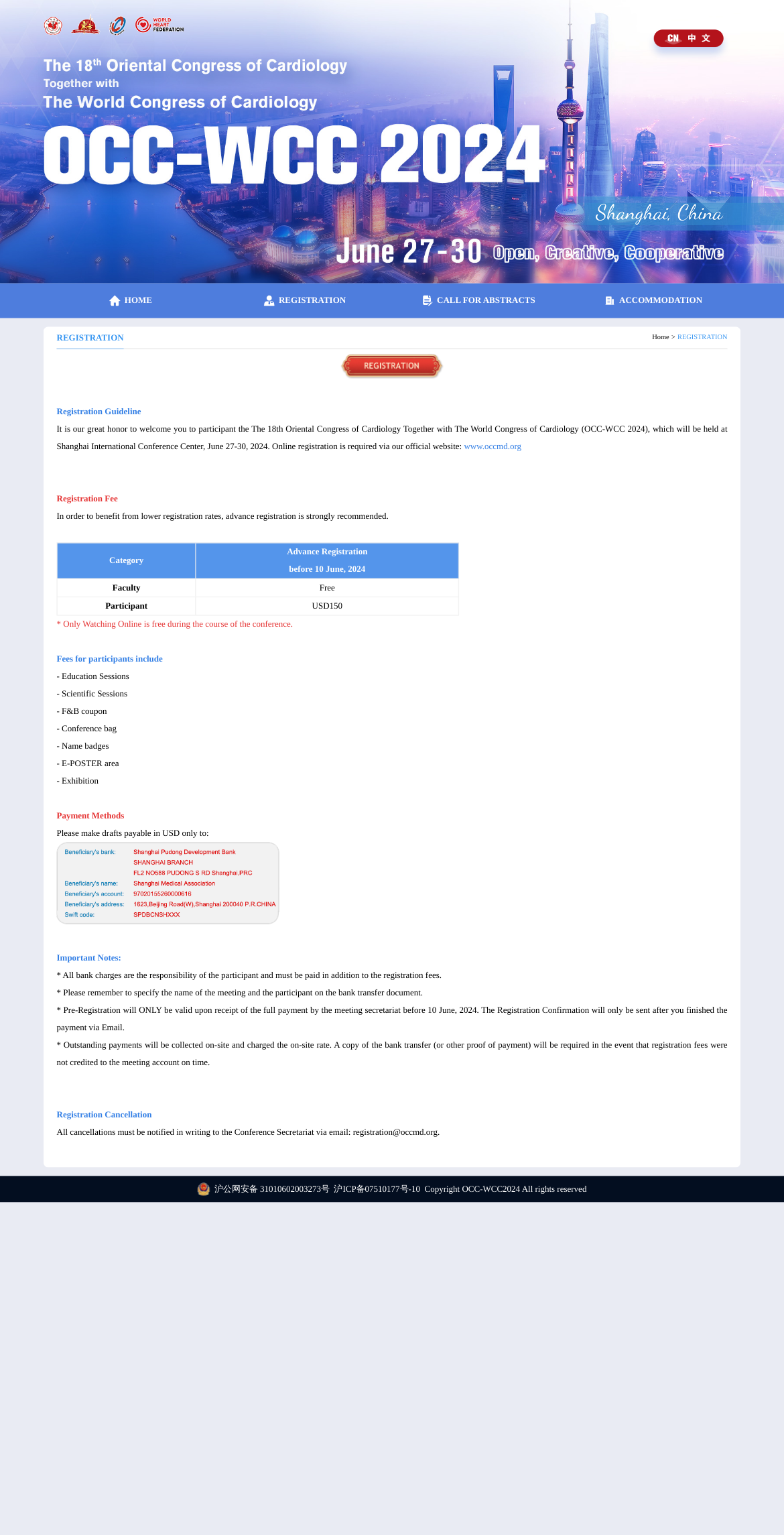What is the deadline for advance registration?
Please provide a single word or phrase in response based on the screenshot.

10 June, 2024